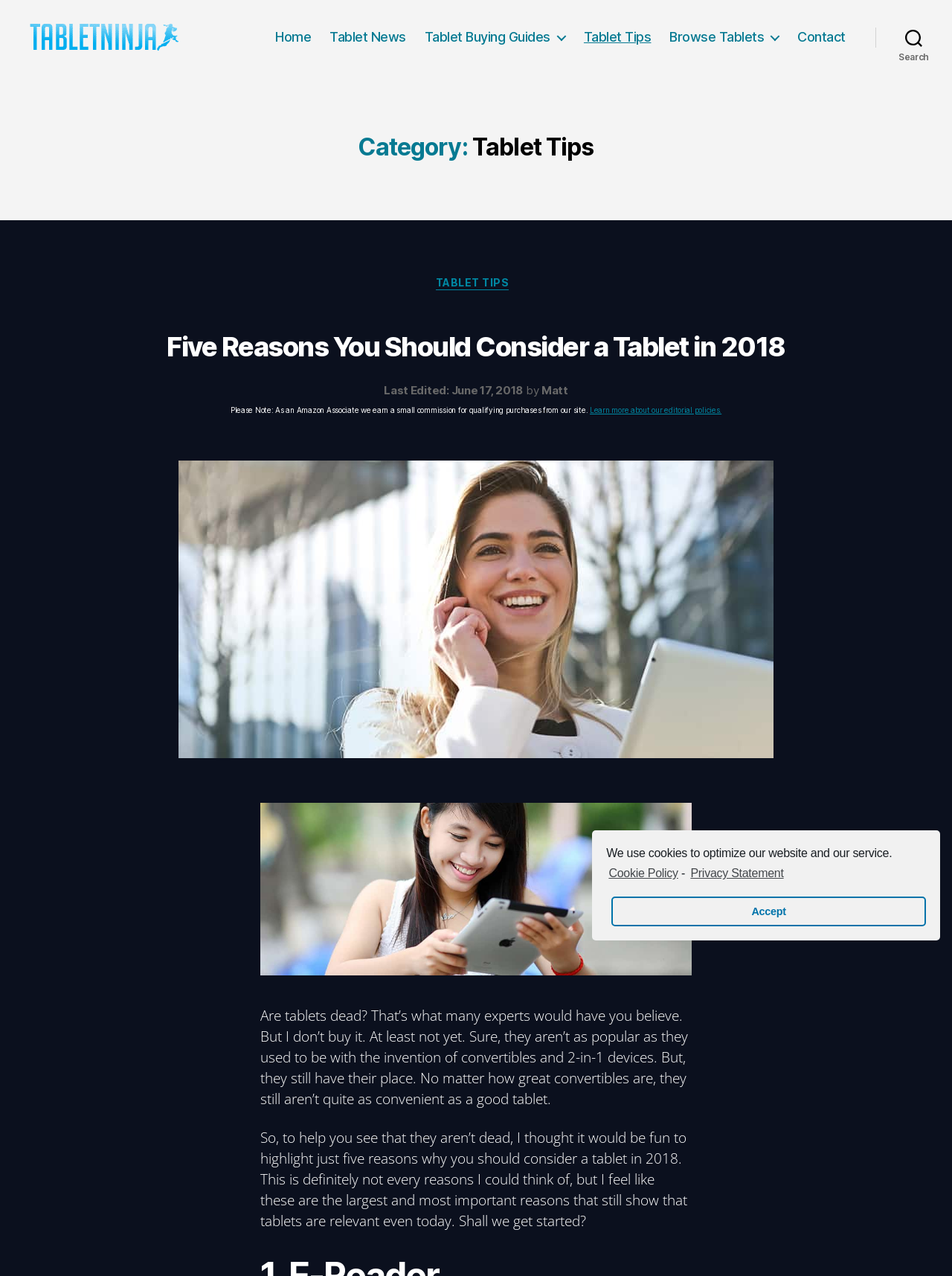Using the webpage screenshot, locate the HTML element that fits the following description and provide its bounding box: "Contact".

[0.838, 0.023, 0.888, 0.035]